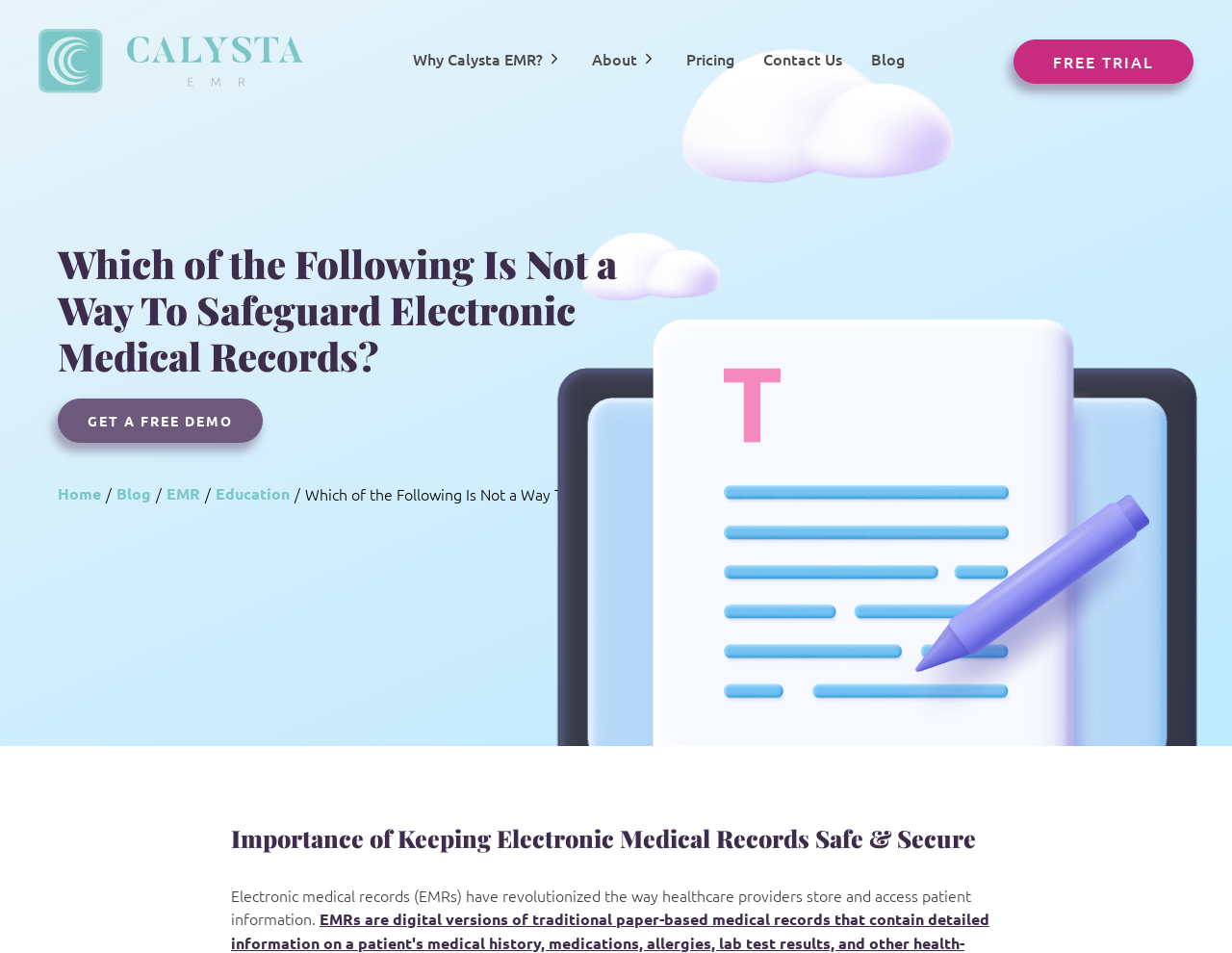Identify the bounding box coordinates of the part that should be clicked to carry out this instruction: "View recent posts".

None